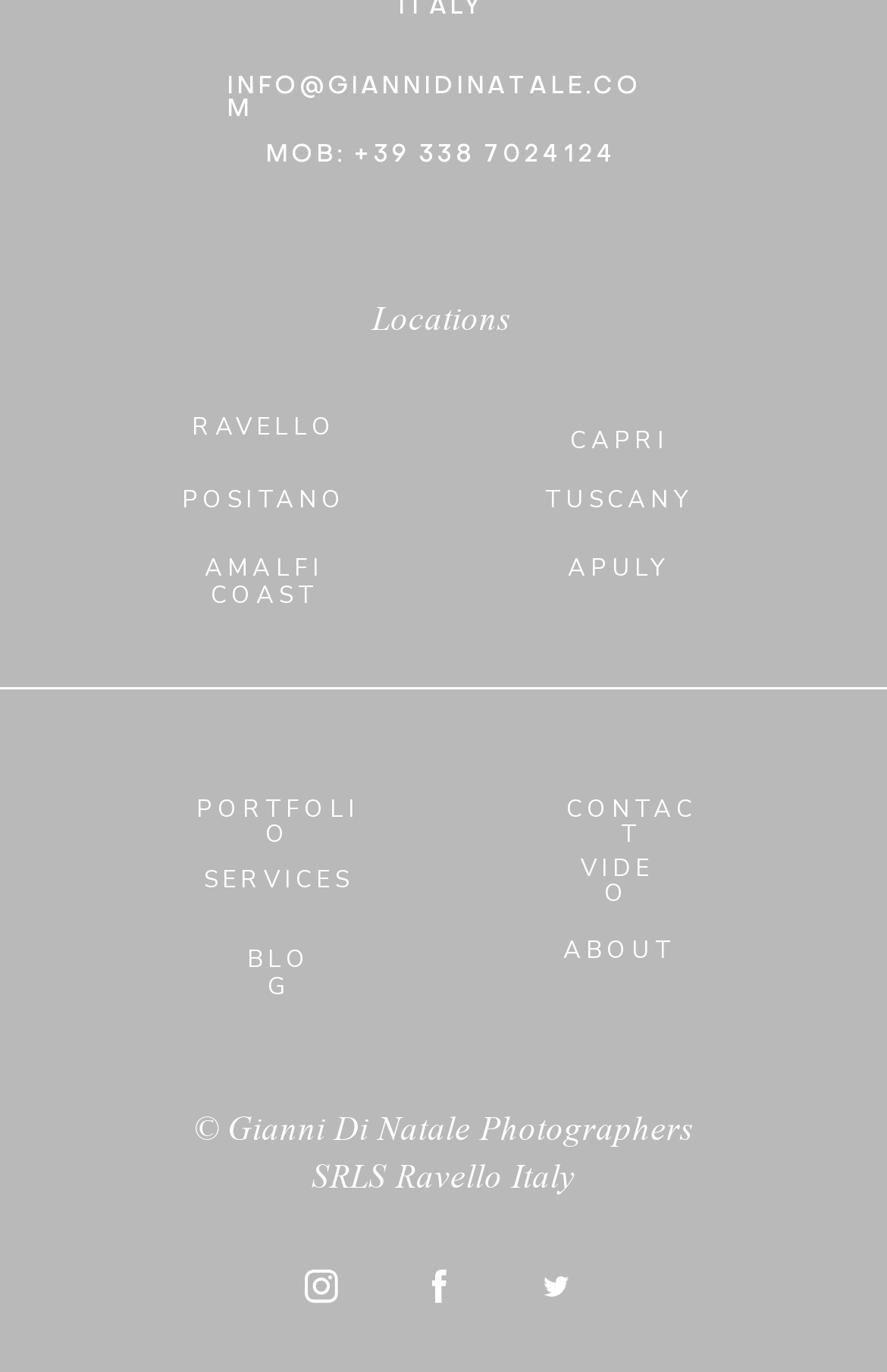What is the phone number listed?
Analyze the screenshot and provide a detailed answer to the question.

I found the phone number listed on the webpage, which is MOB: +39 338 7024124.